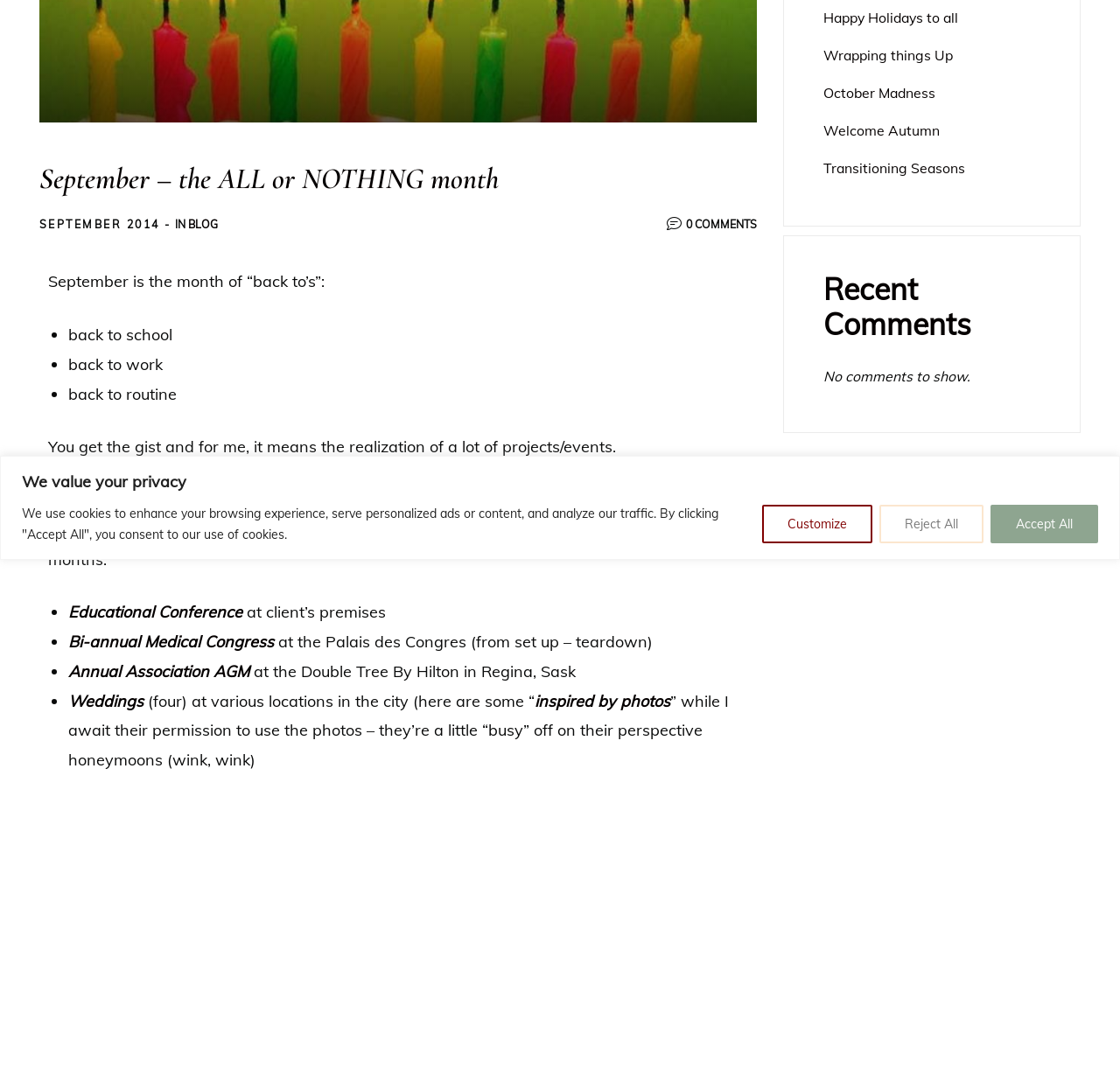Provide the bounding box for the UI element matching this description: "September 2014December 2022".

[0.035, 0.2, 0.143, 0.212]